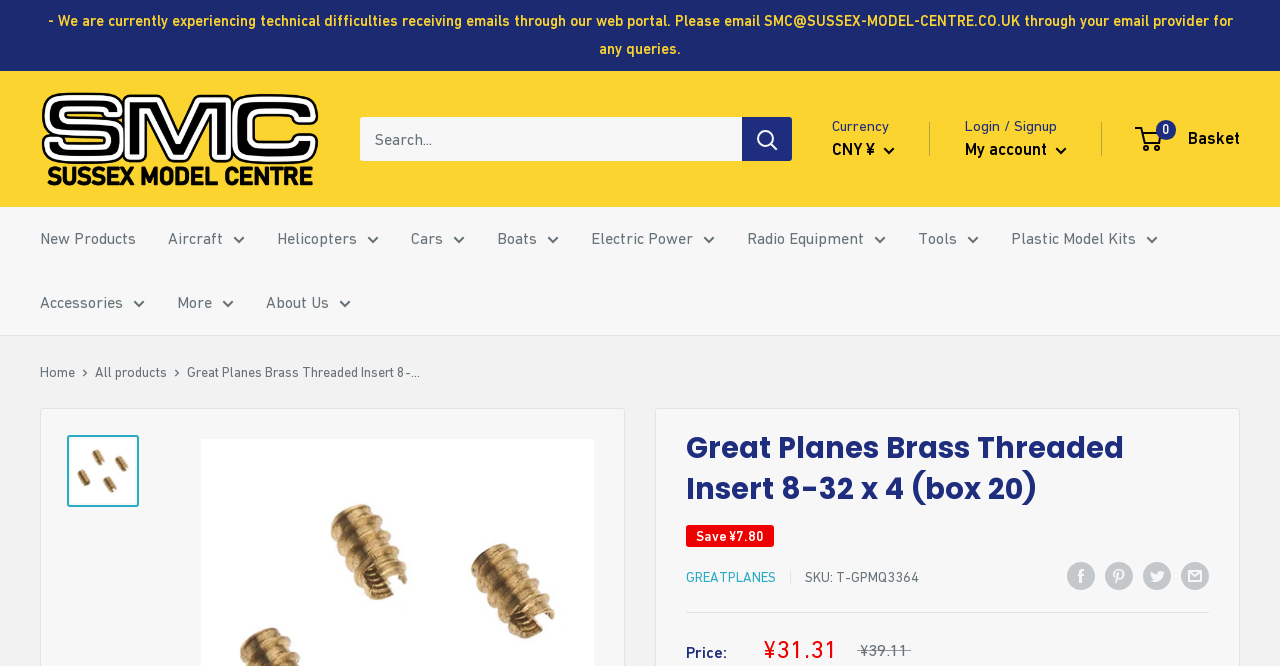What is the SKU of the product?
Provide a detailed and extensive answer to the question.

I determined the answer by looking at the product information section, which displays the SKU of the product as T-GPMQ3364.